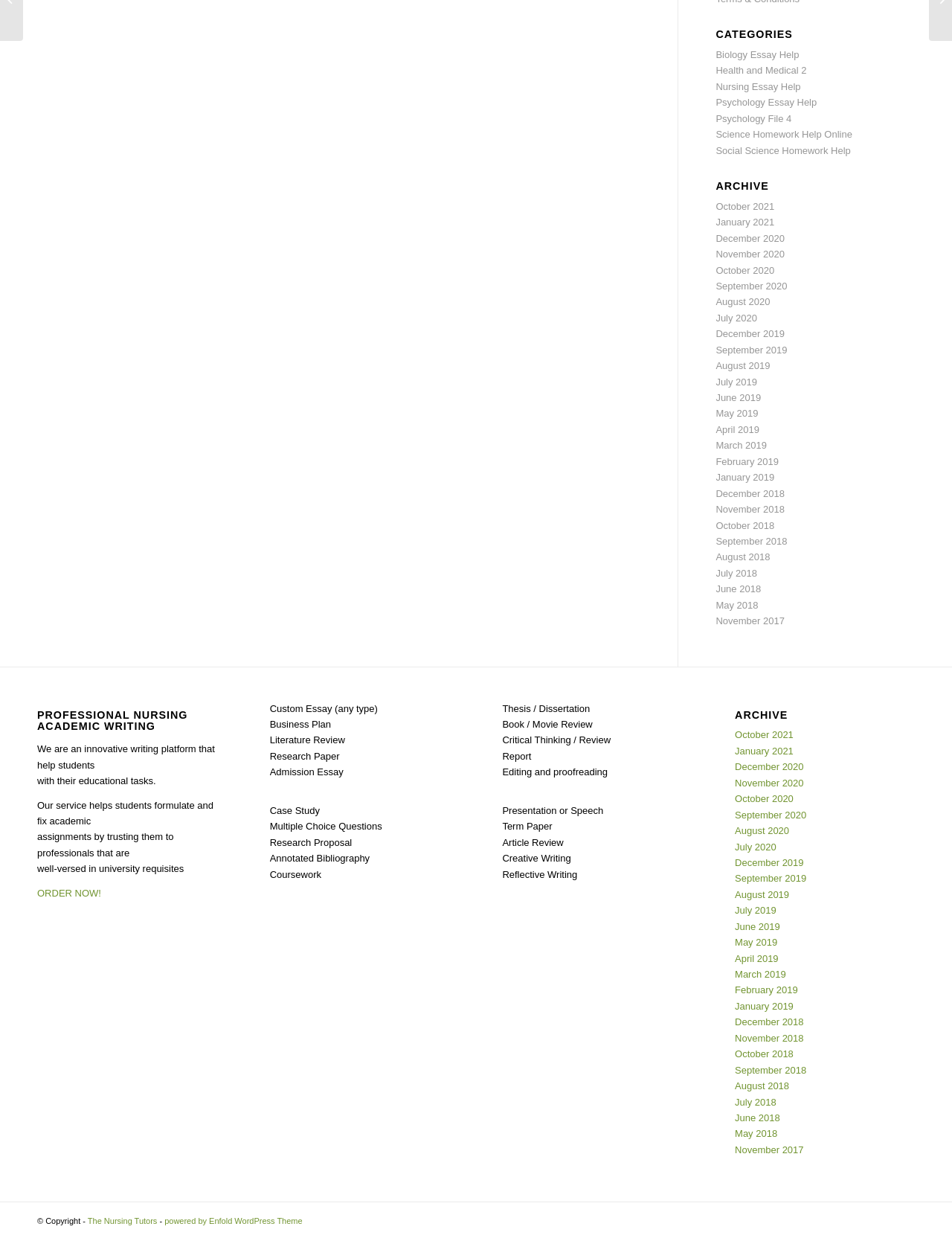Given the description Science Homework Help Online, predict the bounding box coordinates of the UI element. Ensure the coordinates are in the format (top-left x, top-left y, bottom-right x, bottom-right y) and all values are between 0 and 1.

[0.752, 0.104, 0.895, 0.113]